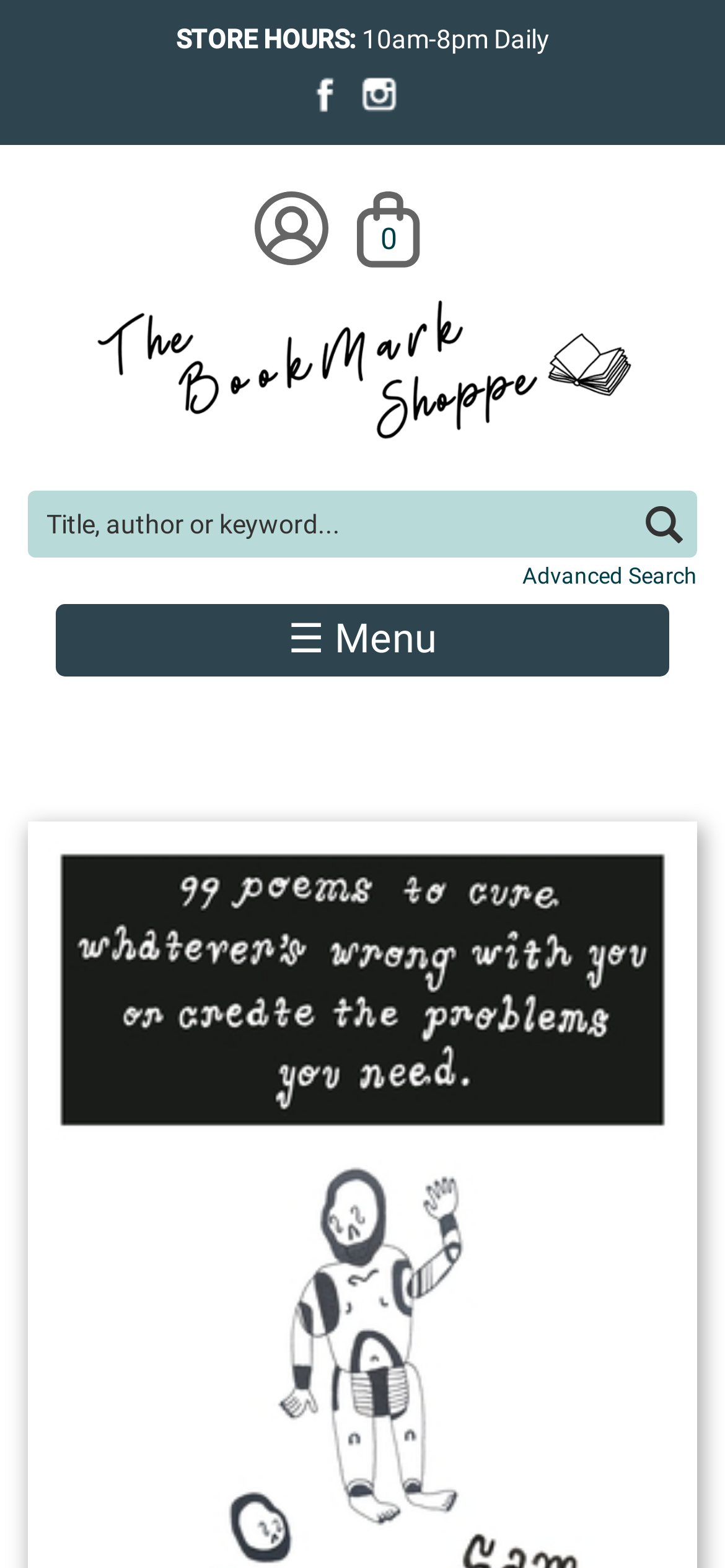Find the bounding box coordinates of the clickable area required to complete the following action: "Browse Tanjiro".

None